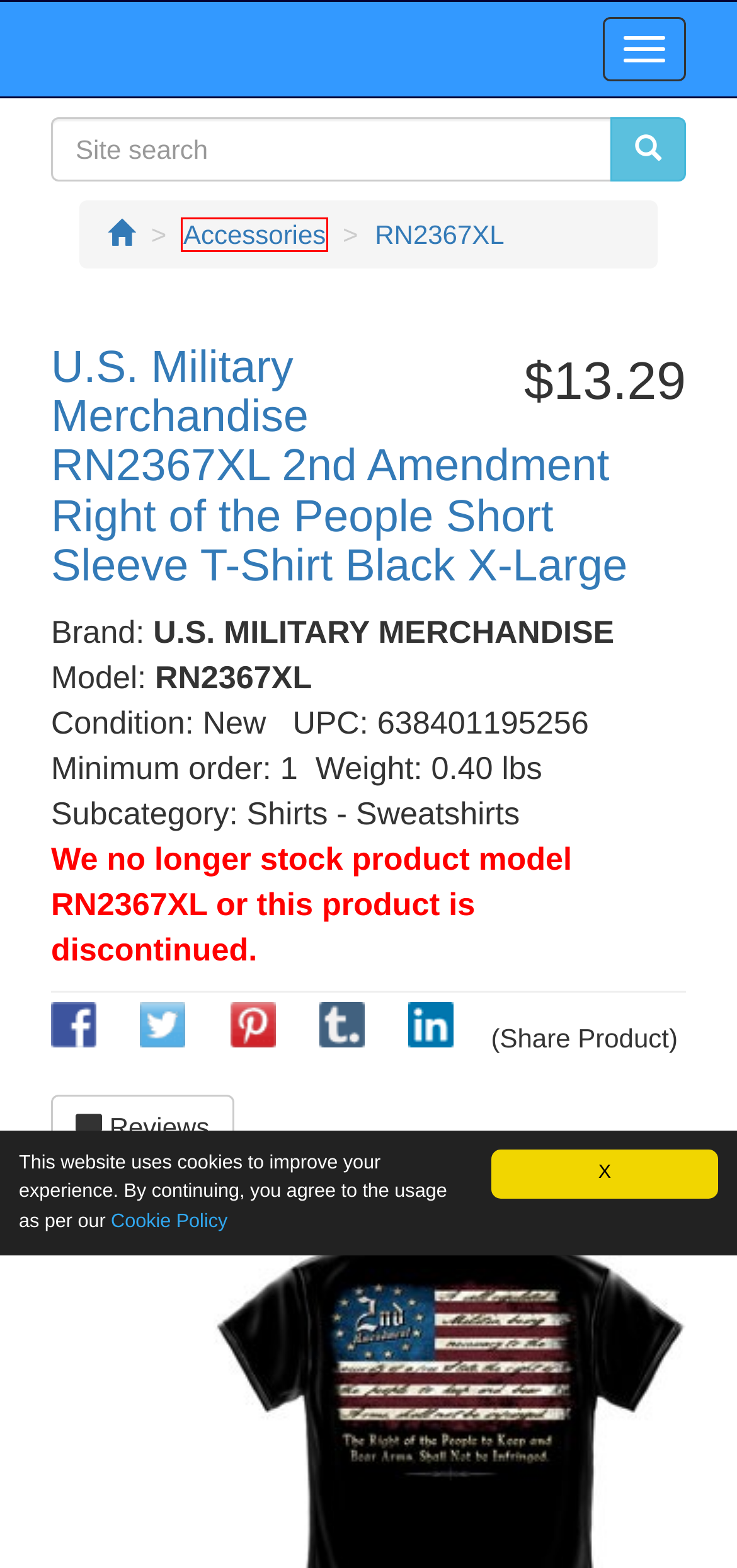You are given a screenshot depicting a webpage with a red bounding box around a UI element. Select the description that best corresponds to the new webpage after clicking the selected element. Here are the choices:
A. Web References
B. Direct Depot Popular Products Catalog Feed
C. Shopping Cart
D. Direct Depot, LLC
E. Accessories by Roadpro, Duke Cannon Supply Co, Das, Spoontiques
F. Direct Depot Shipping Information
G. Direct Depot Trucking Products
H. Direct Depot Privacy Policy

E